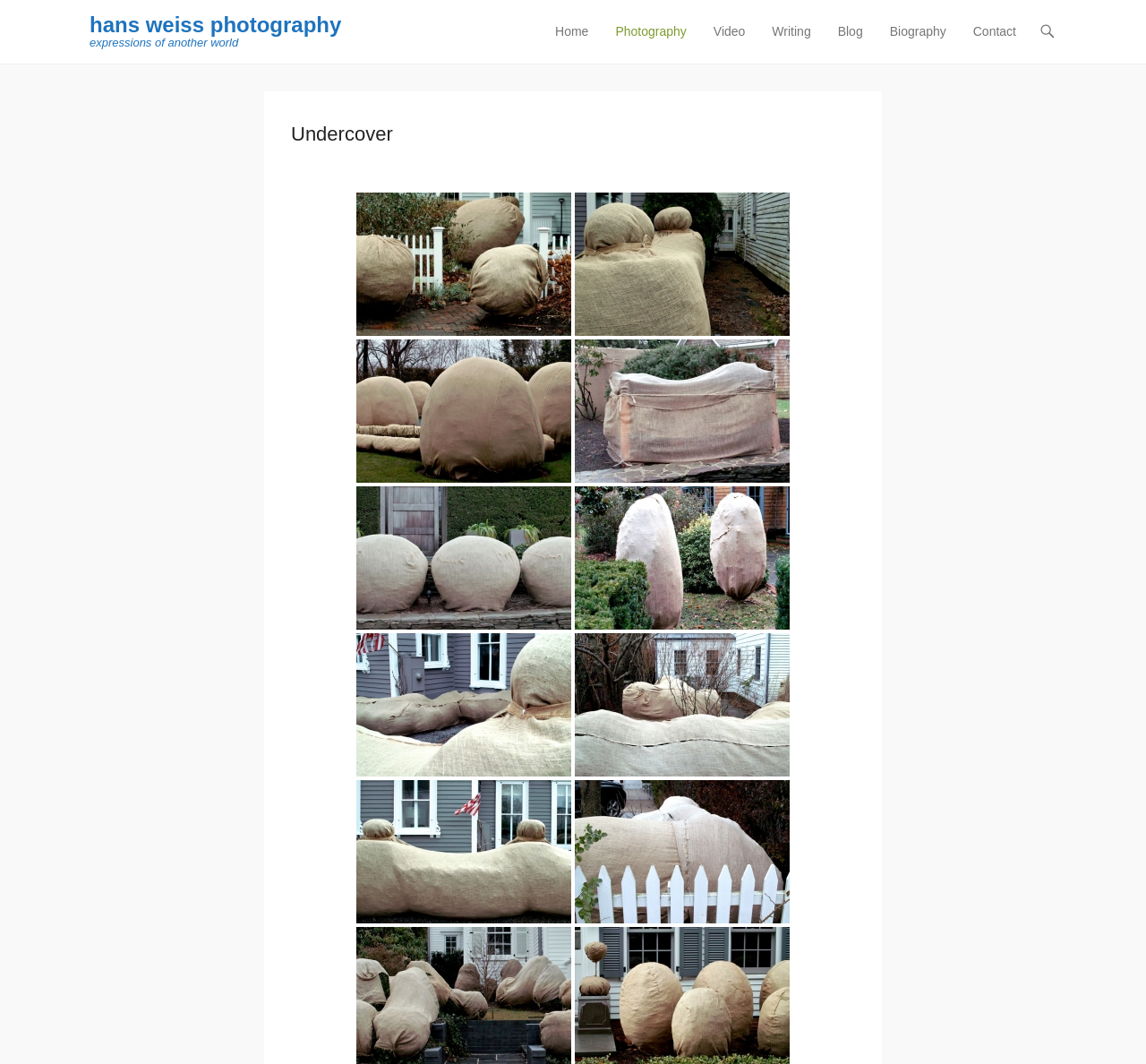Given the element description: "hans weiss photography", predict the bounding box coordinates of this UI element. The coordinates must be four float numbers between 0 and 1, given as [left, top, right, bottom].

[0.078, 0.012, 0.298, 0.035]